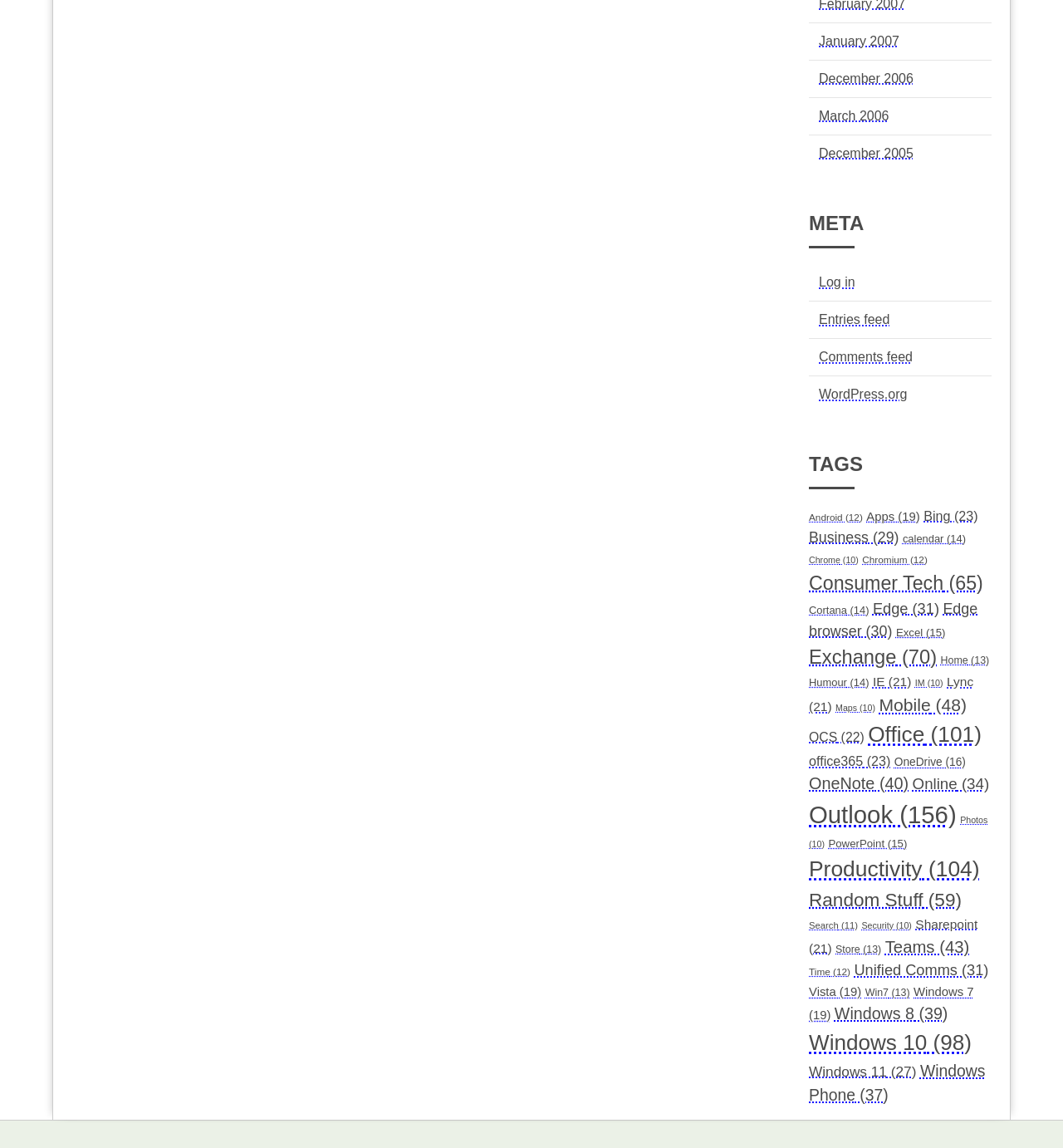Kindly determine the bounding box coordinates of the area that needs to be clicked to fulfill this instruction: "View January 2007 archives".

[0.77, 0.03, 0.846, 0.042]